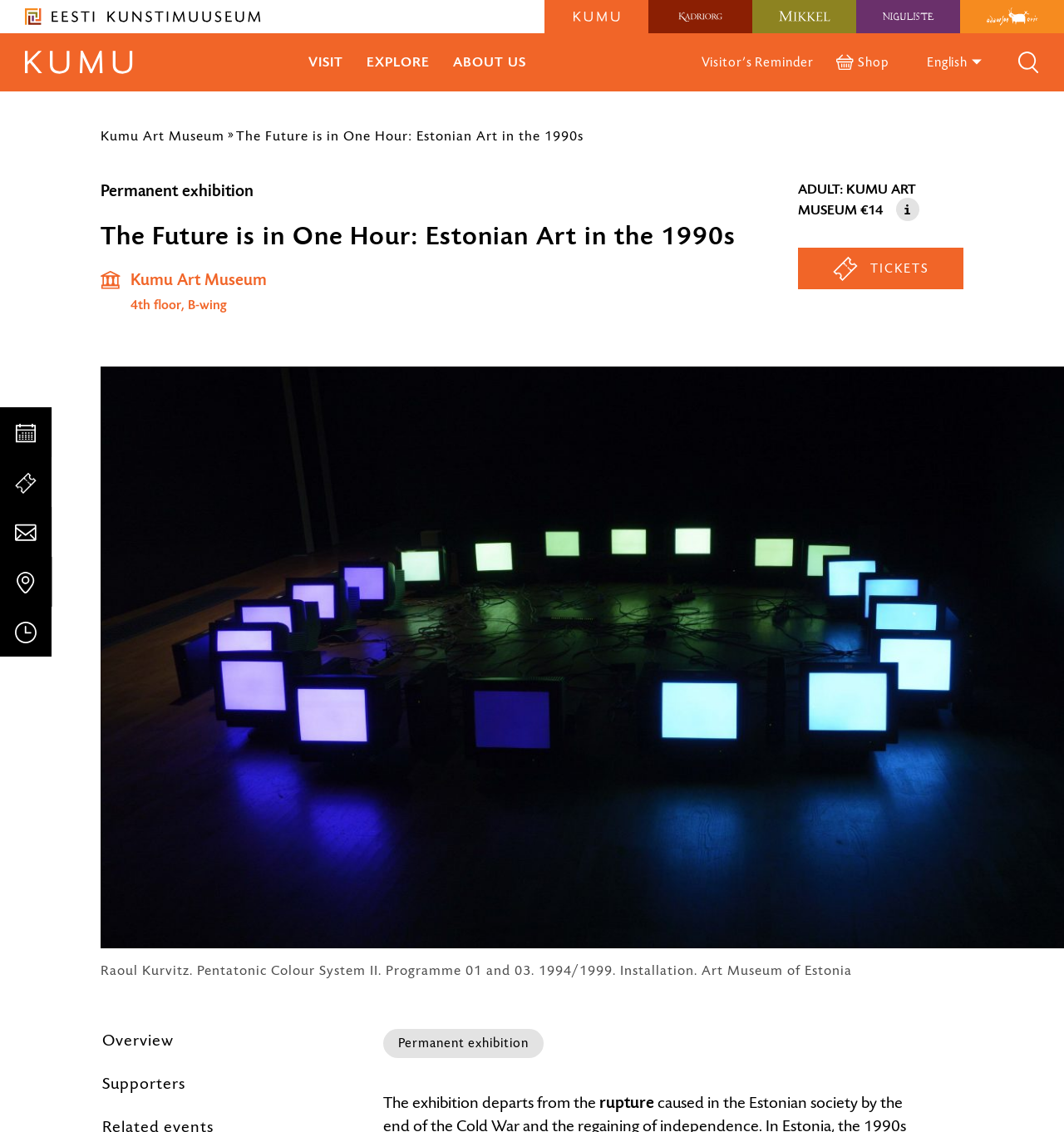Locate the bounding box coordinates of the area to click to fulfill this instruction: "Switch to English language". The bounding box should be presented as four float numbers between 0 and 1, in the order [left, top, right, bottom].

[0.871, 0.047, 0.923, 0.063]